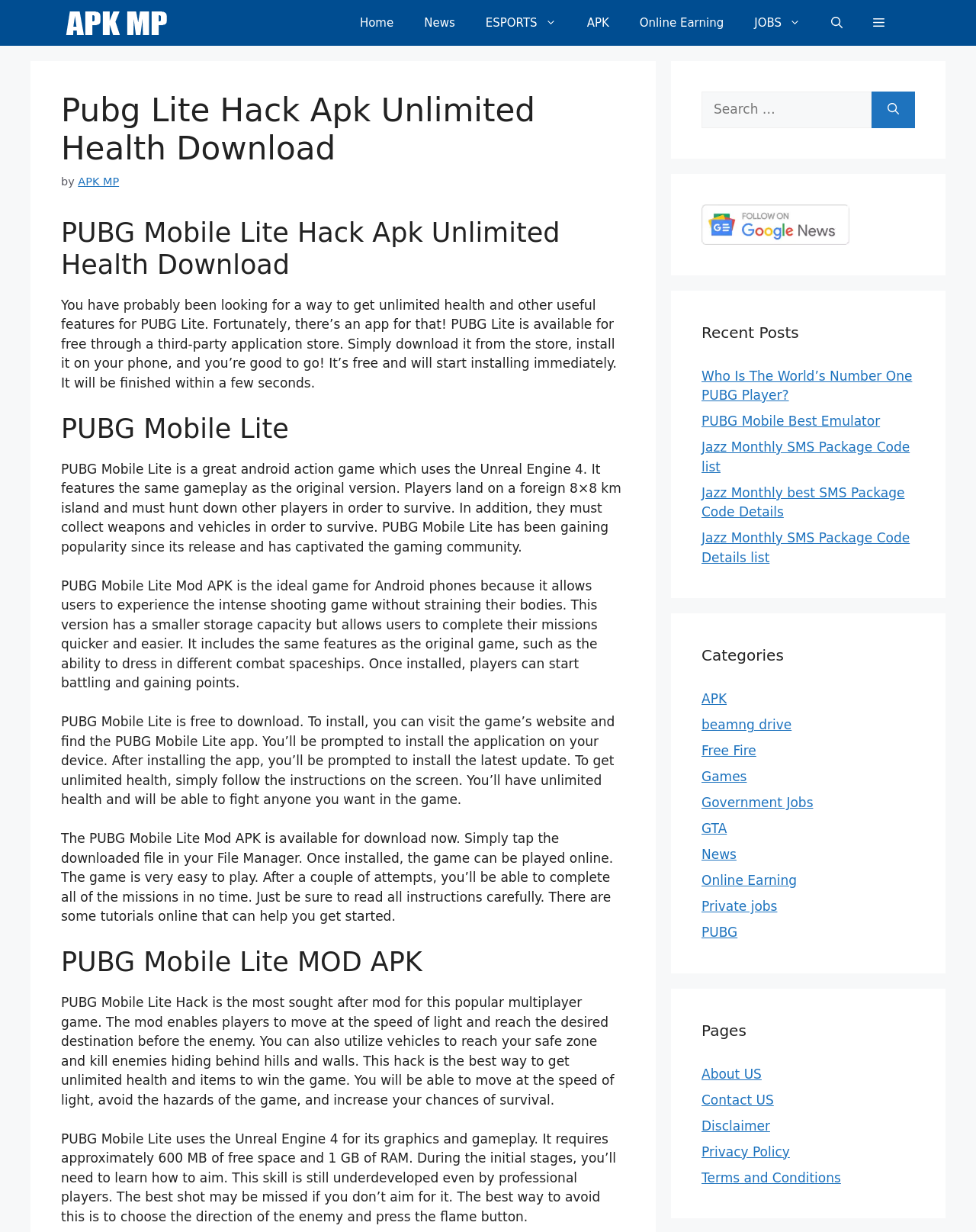What is the storage capacity required for PUBG Mobile Lite?
Using the visual information, answer the question in a single word or phrase.

Approximately 600 MB